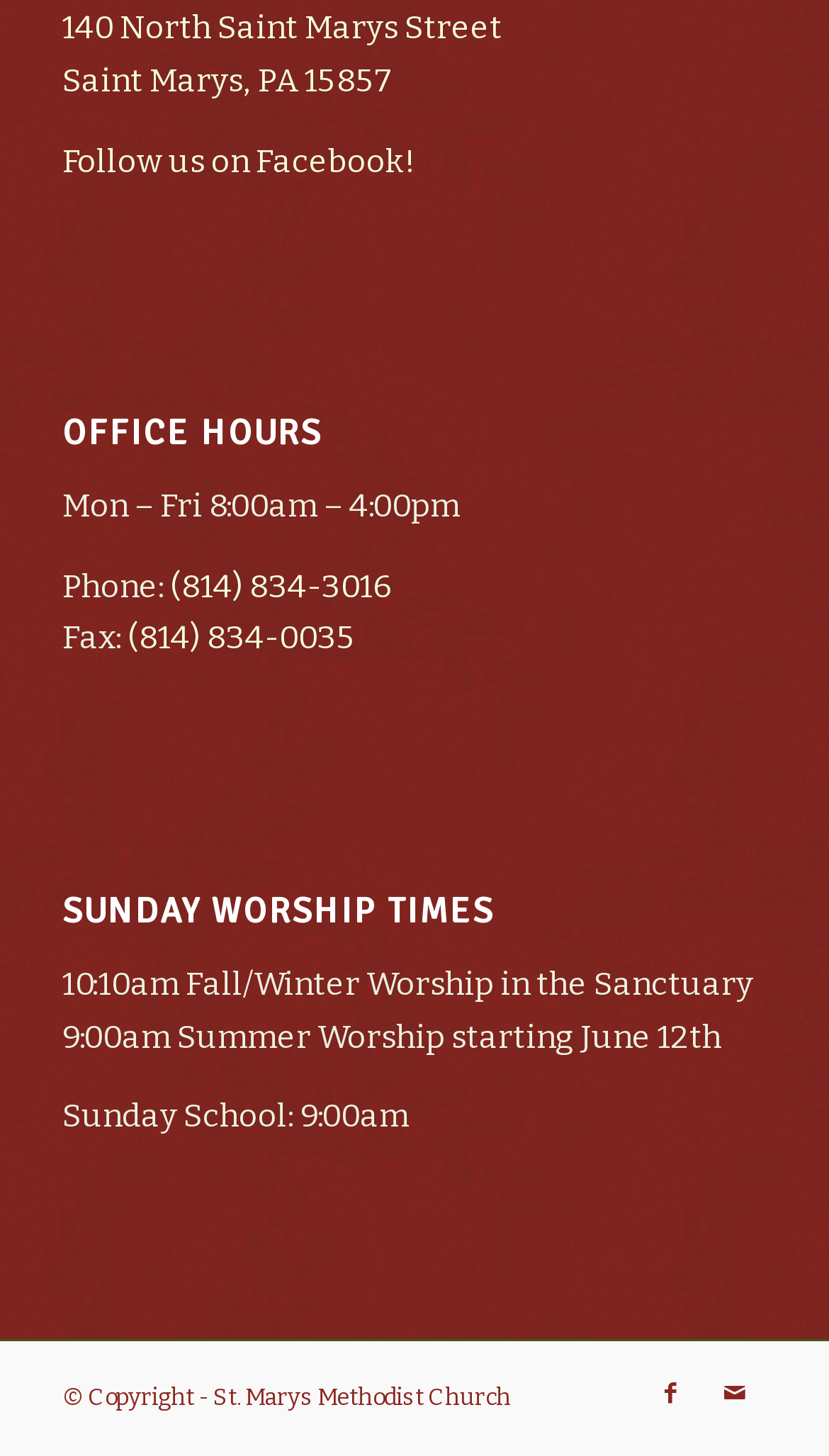Please determine the bounding box coordinates for the UI element described here. Use the format (top-left x, top-left y, bottom-right x, bottom-right y) with values bounded between 0 and 1: (814) 834-3016

[0.206, 0.389, 0.472, 0.416]